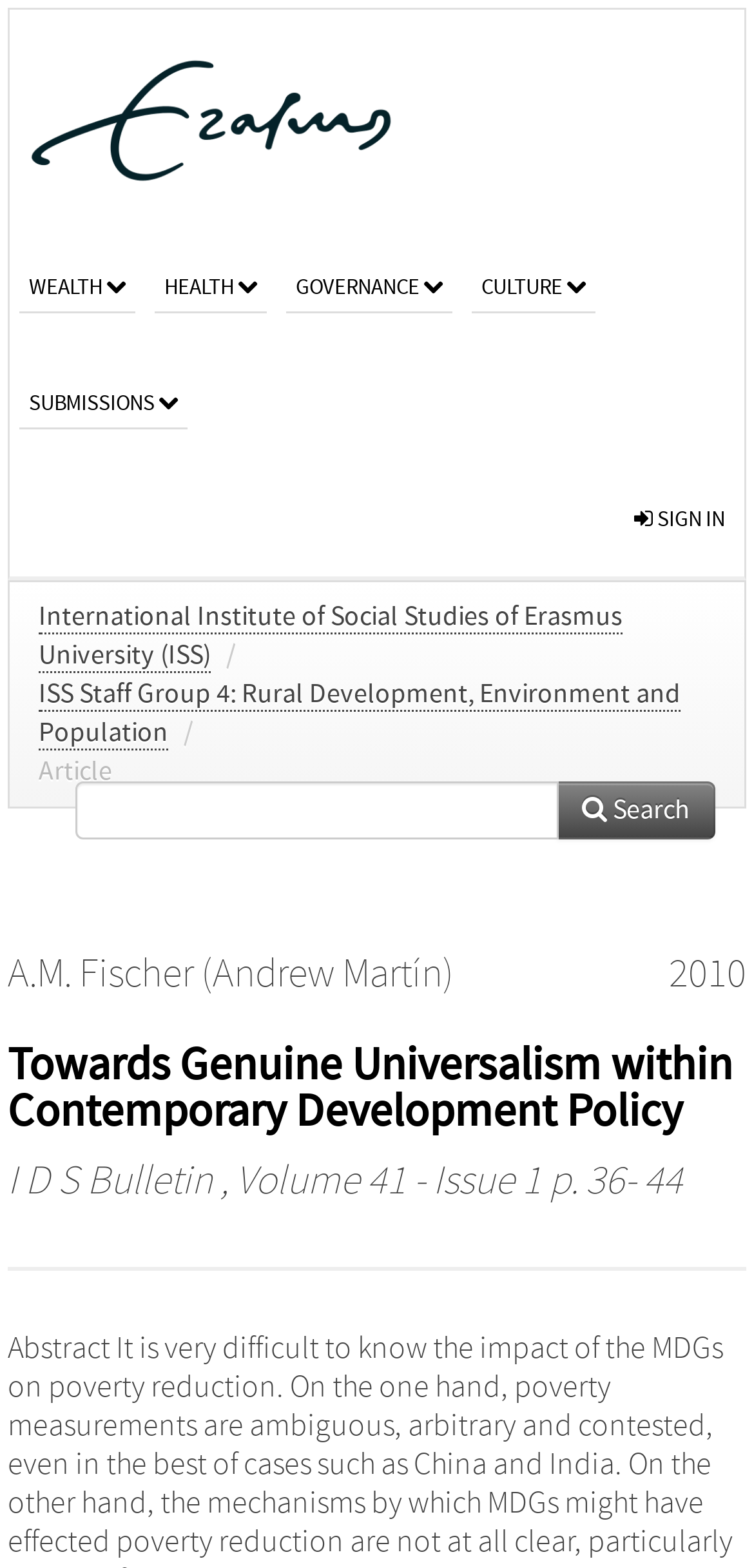Answer the question with a brief word or phrase:
What is the year of publication of the article?

2010